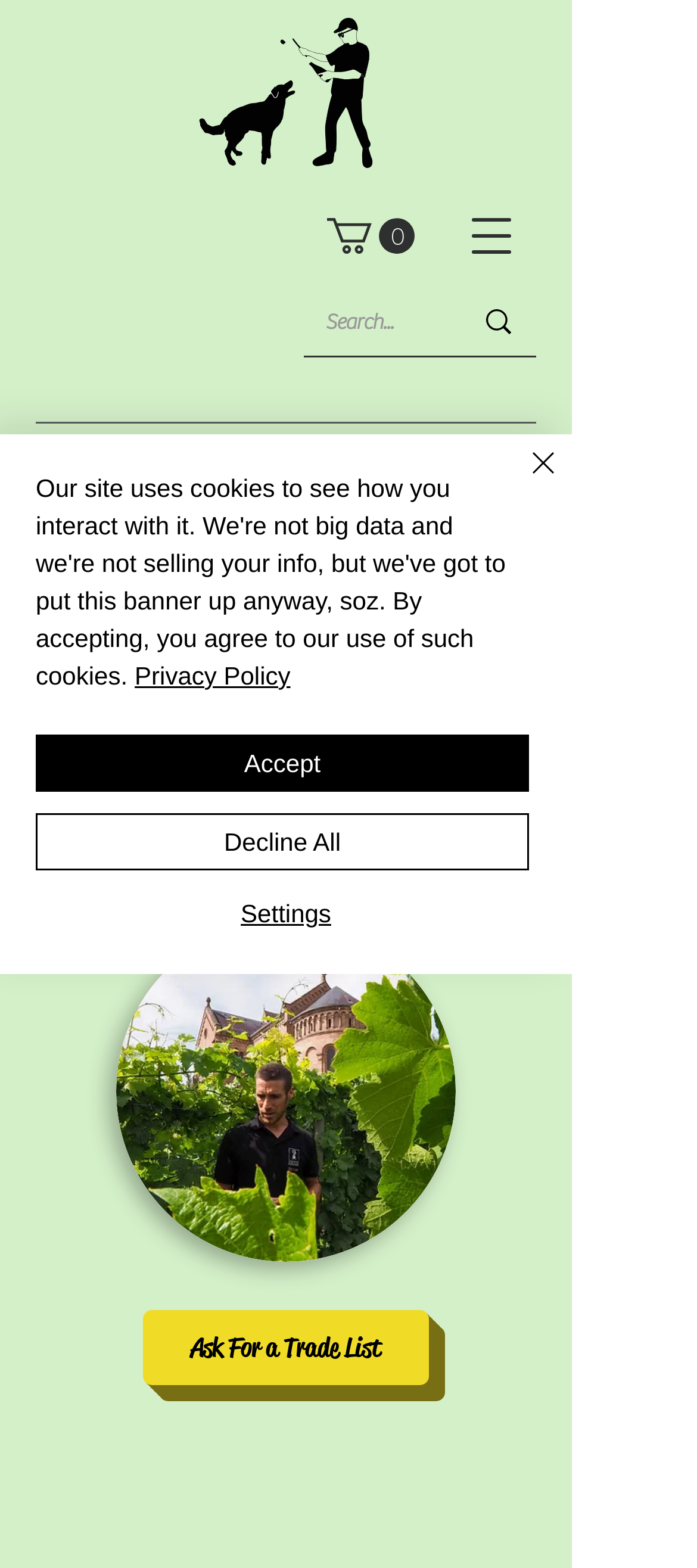How many images are there on the webpage?
From the image, respond using a single word or phrase.

7